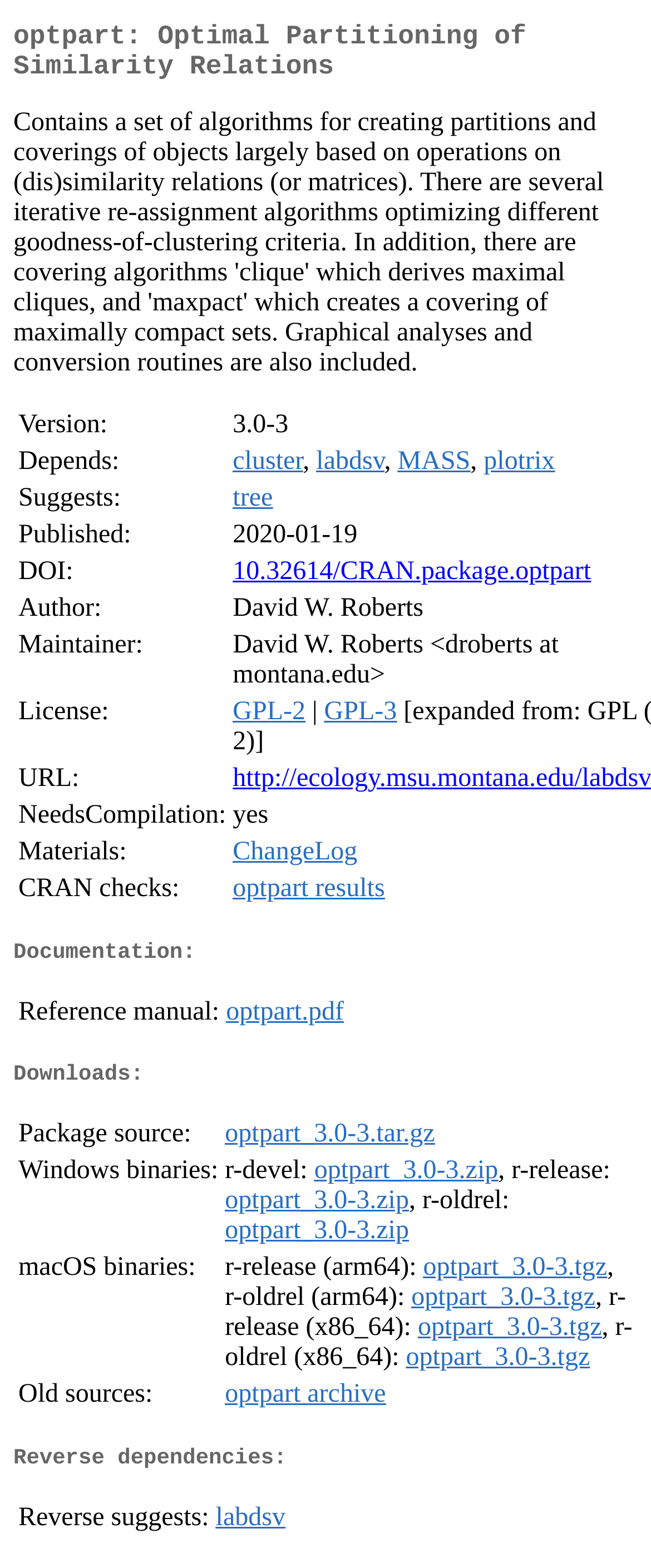Identify the coordinates of the bounding box for the element that must be clicked to accomplish the instruction: "Visit the People Management page".

None